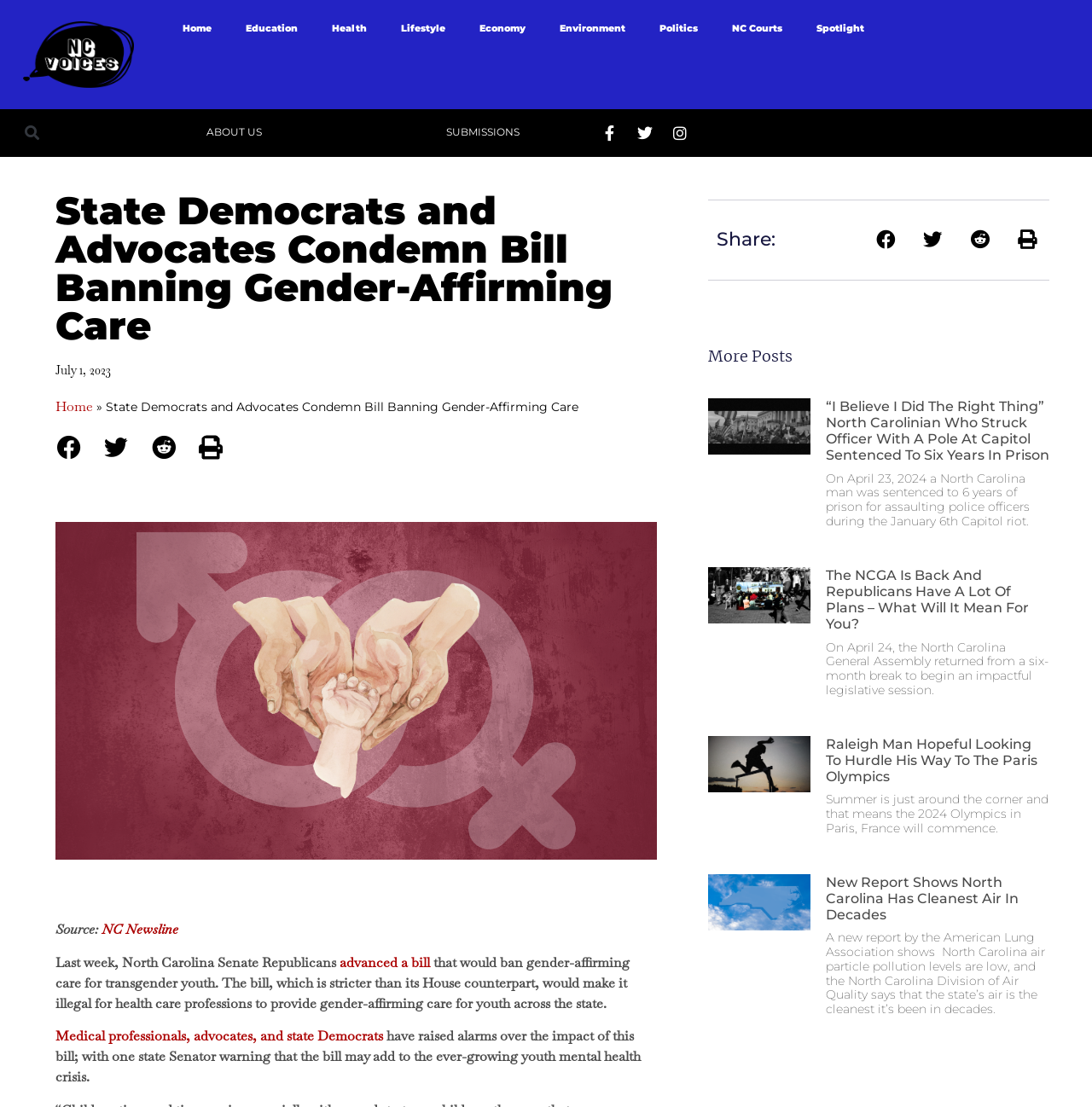Show the bounding box coordinates of the element that should be clicked to complete the task: "Go to Home page".

[0.152, 0.008, 0.21, 0.043]